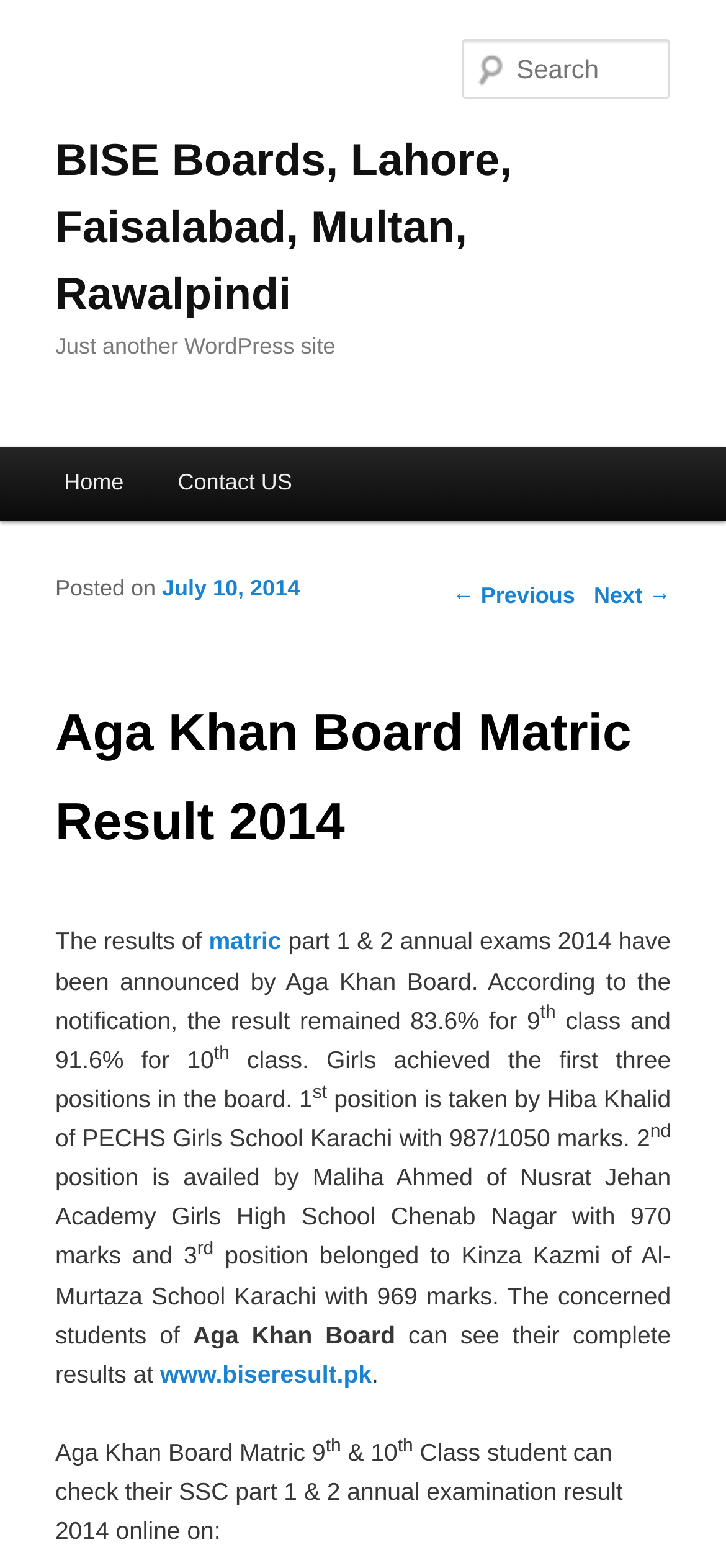Determine the primary headline of the webpage.

BISE Boards, Lahore, Faisalabad, Multan, Rawalpindi